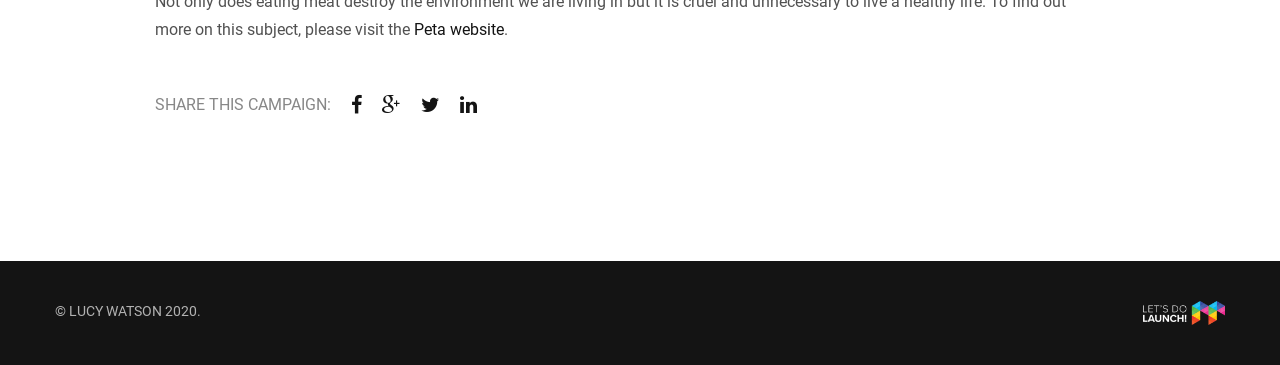Find the bounding box of the UI element described as follows: "Peta website".

[0.323, 0.054, 0.394, 0.106]